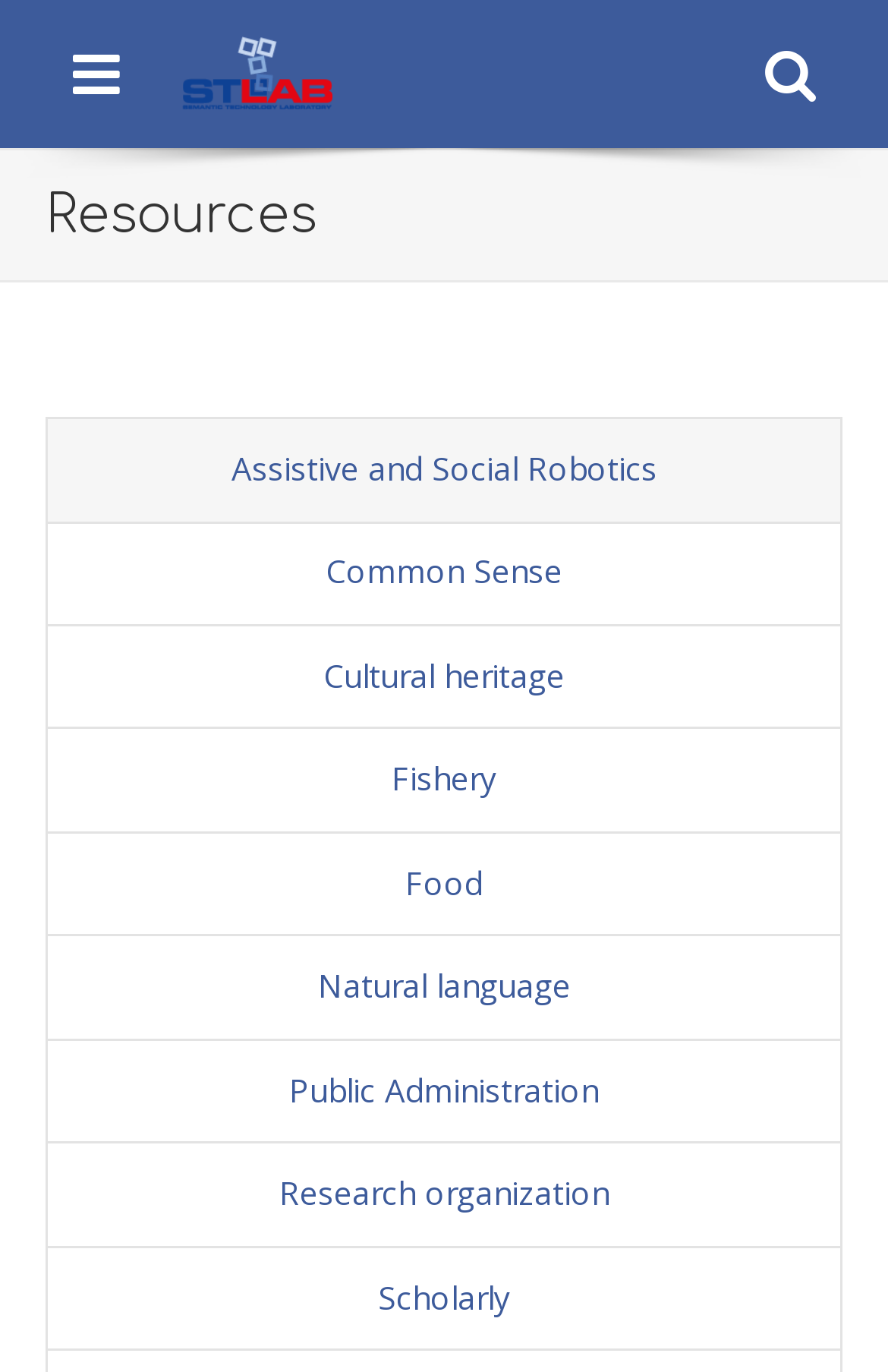Construct a thorough caption encompassing all aspects of the webpage.

The webpage is titled "Resources | STLab" and features an STLab logo at the top left corner. At the top right corner, there are two links: "< Search" and "n Menu". Below the logo, a heading "Resources" is centered, which serves as a title for a list of links underneath. 

The list of links is arranged vertically, with each link positioned below the previous one. The links are: "Assistive and Social Robotics", "Common Sense", "Cultural heritage", "Fishery", "Food", "Natural language", "Public Administration", "Research organization", and "Scholarly". These links take up most of the page's content area, spanning from the top center to the bottom center of the page.